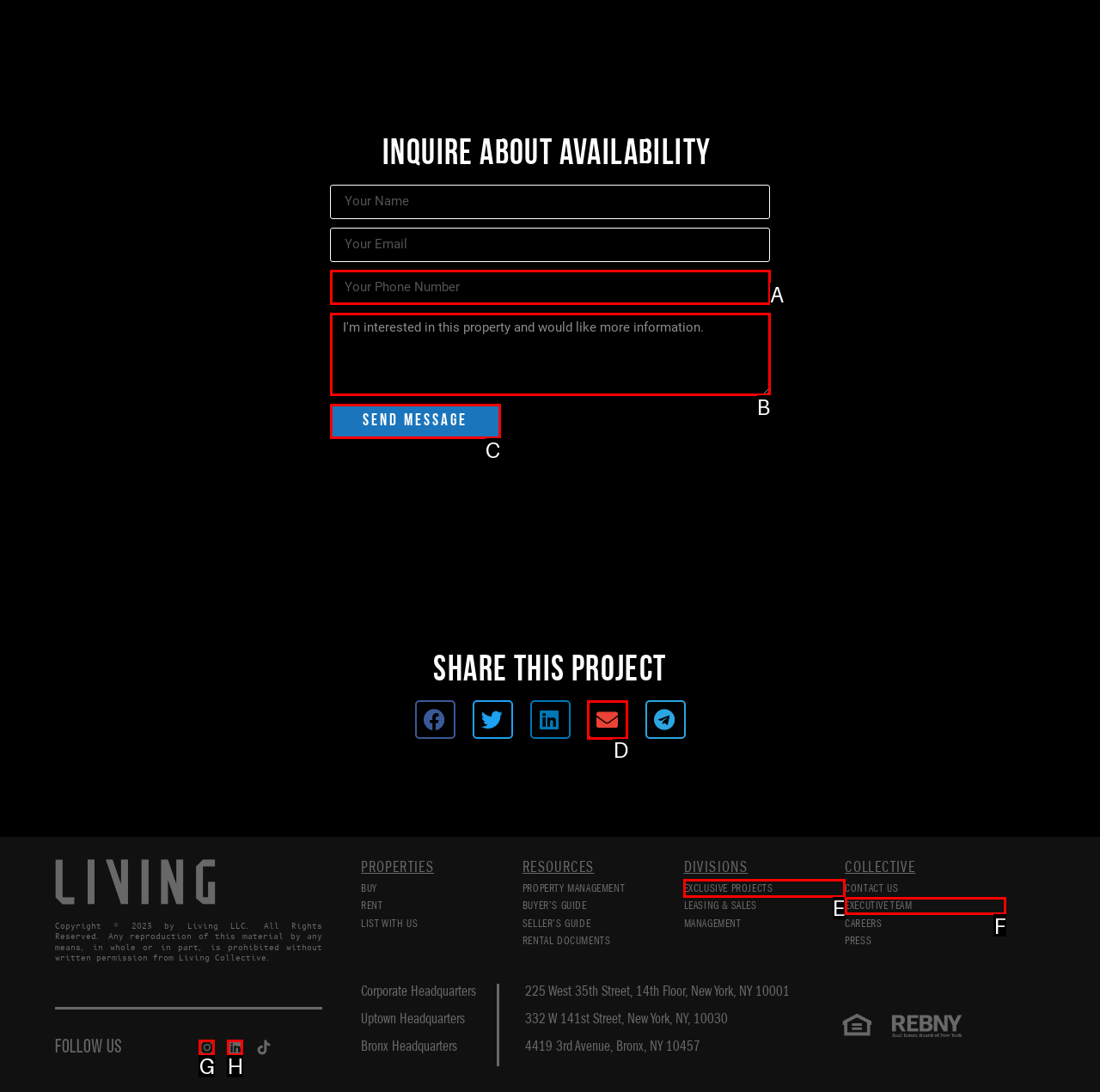Which lettered option should I select to achieve the task: Click the SEND MESSAGE button according to the highlighted elements in the screenshot?

C